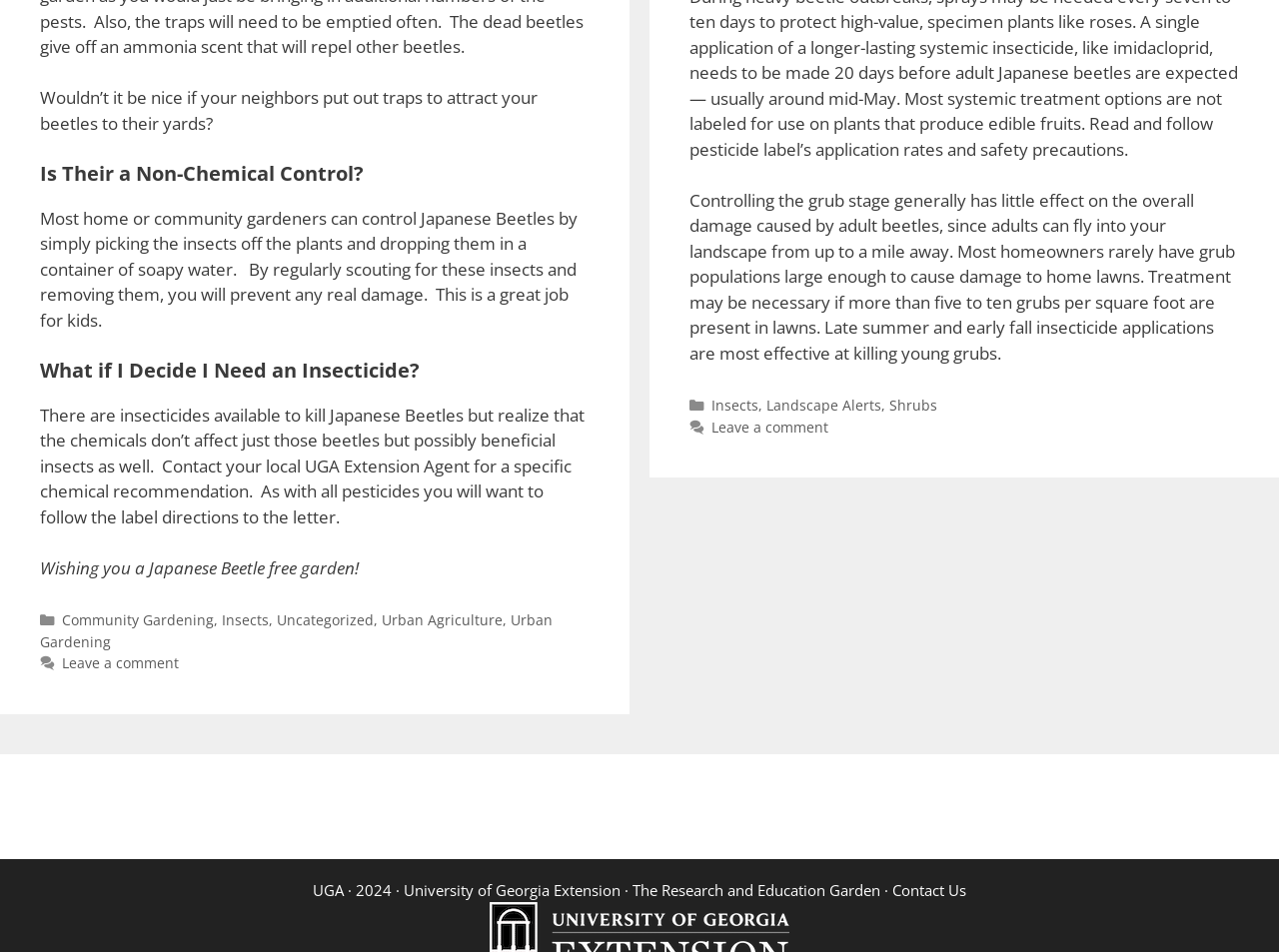What is the recommended action if more than five to ten grubs per square foot are present in lawns?
Provide a comprehensive and detailed answer to the question.

According to the webpage, if more than five to ten grubs per square foot are present in lawns, treatment may be necessary to control the grub population and prevent damage to the lawn.